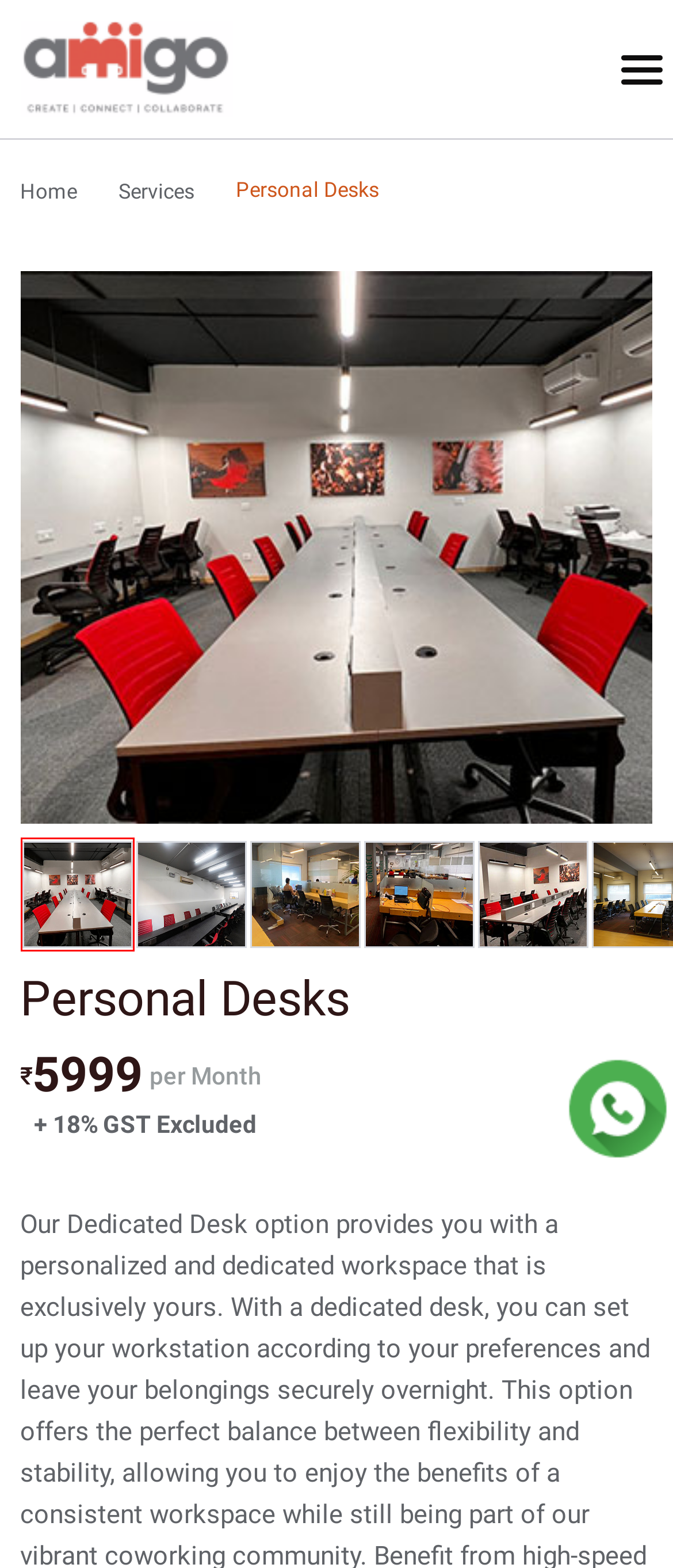Please determine the bounding box coordinates for the UI element described here. Use the format (top-left x, top-left y, bottom-right x, bottom-right y) with values bounded between 0 and 1: parent_node: Hot Desks

[0.031, 0.013, 0.345, 0.075]